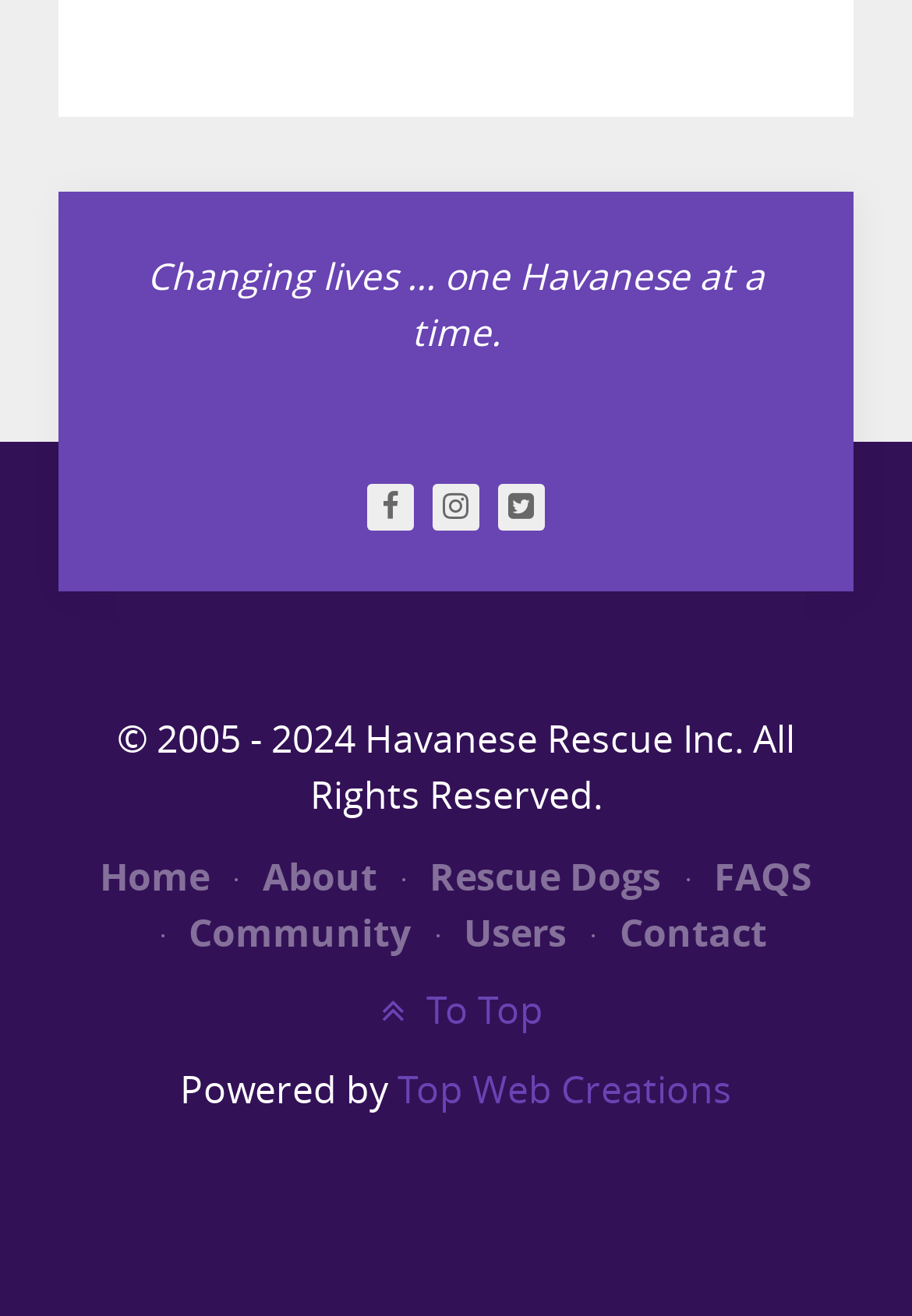Identify the bounding box for the UI element described as: "Users". Ensure the coordinates are four float numbers between 0 and 1, formatted as [left, top, right, bottom].

[0.461, 0.689, 0.621, 0.729]